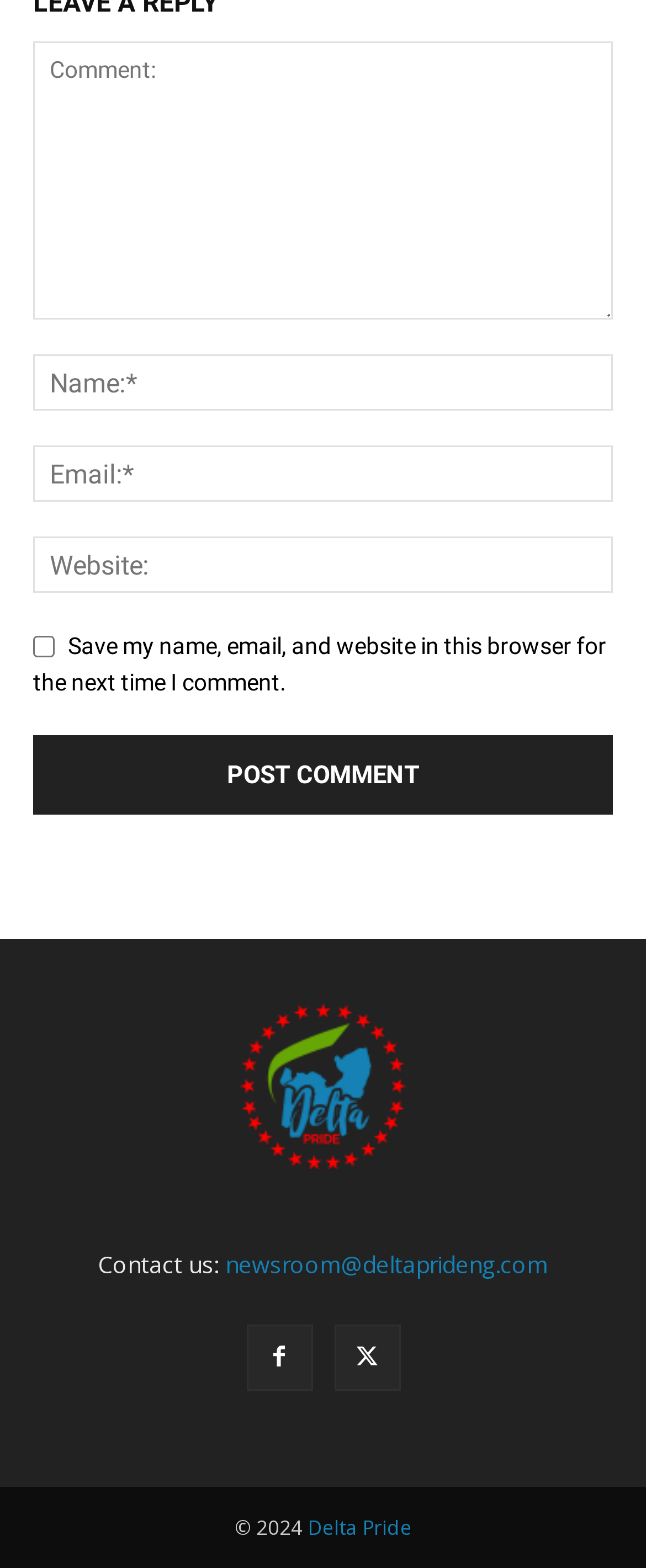What is the purpose of the checkbox?
Give a one-word or short phrase answer based on the image.

Save comment info